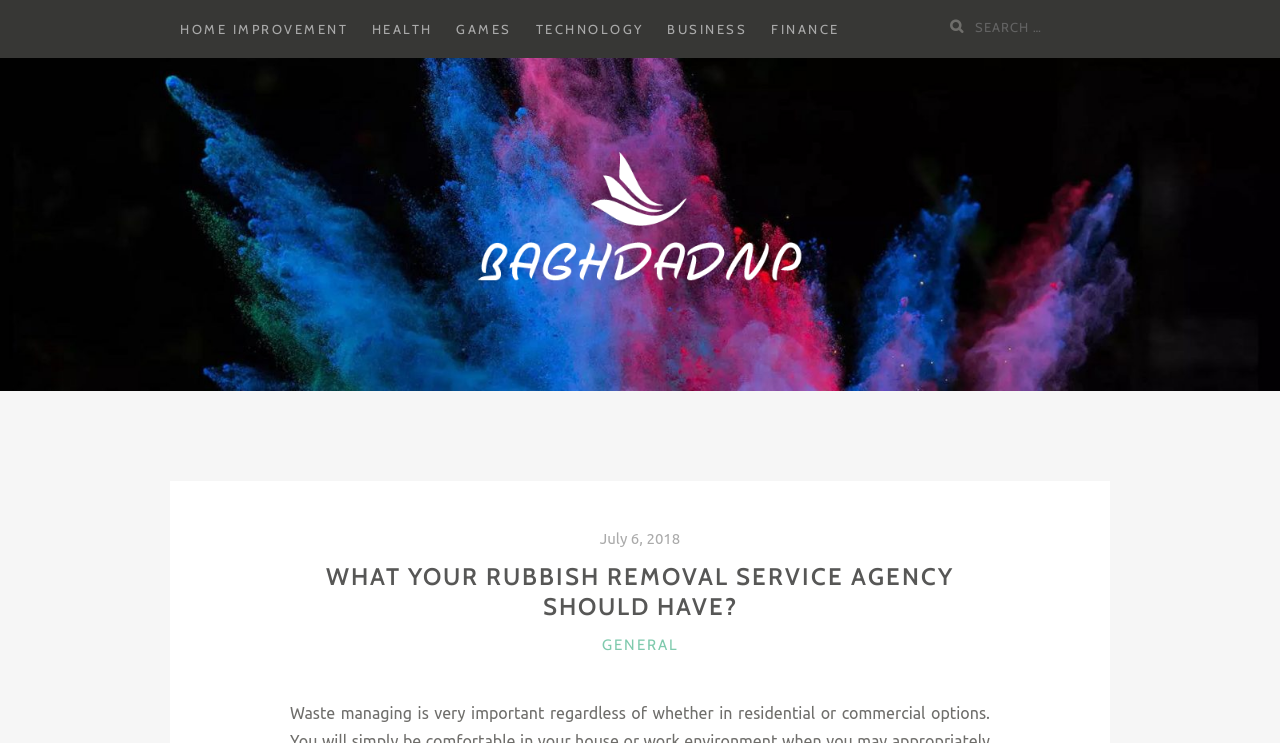Show the bounding box coordinates of the region that should be clicked to follow the instruction: "Search for something."

[0.742, 0.016, 0.867, 0.062]